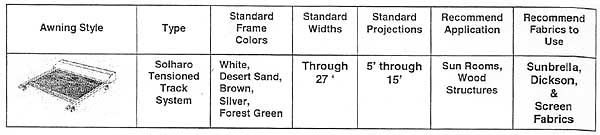Respond to the question below with a single word or phrase:
What is the maximum standard width of the awning system?

27 feet